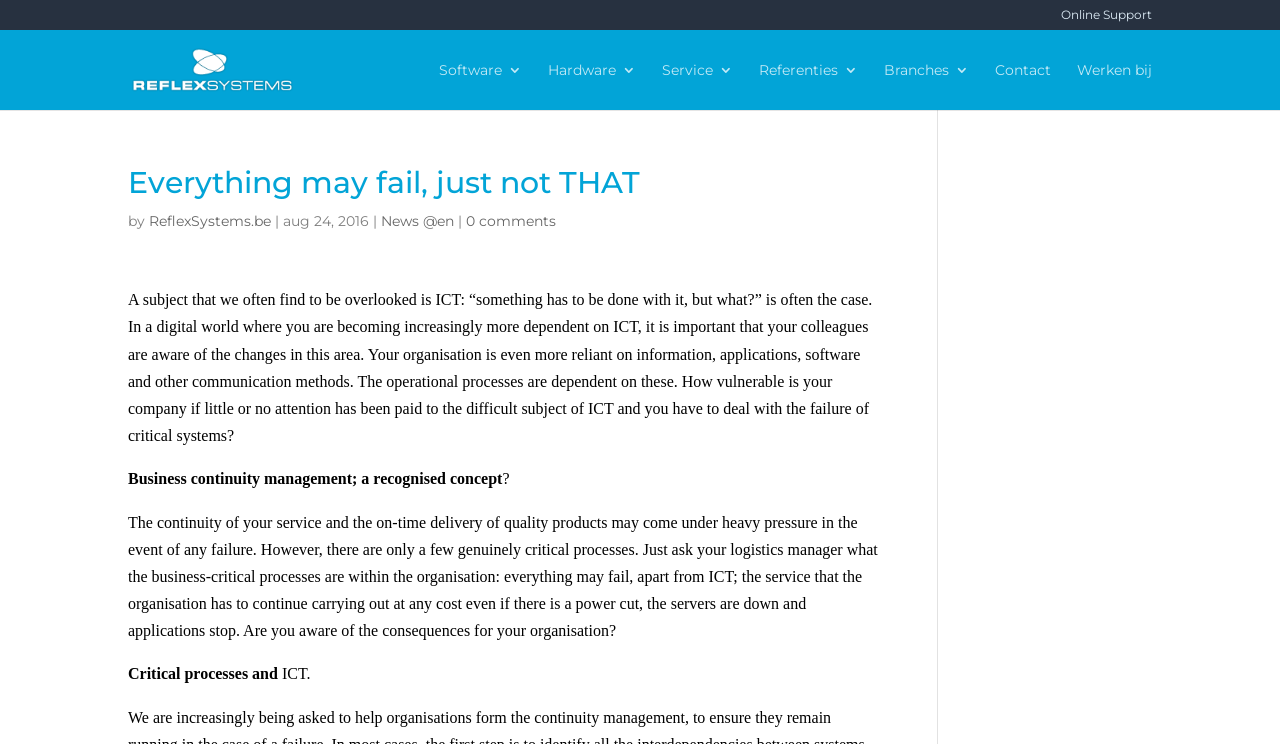Kindly determine the bounding box coordinates for the clickable area to achieve the given instruction: "Read news".

[0.298, 0.285, 0.355, 0.309]